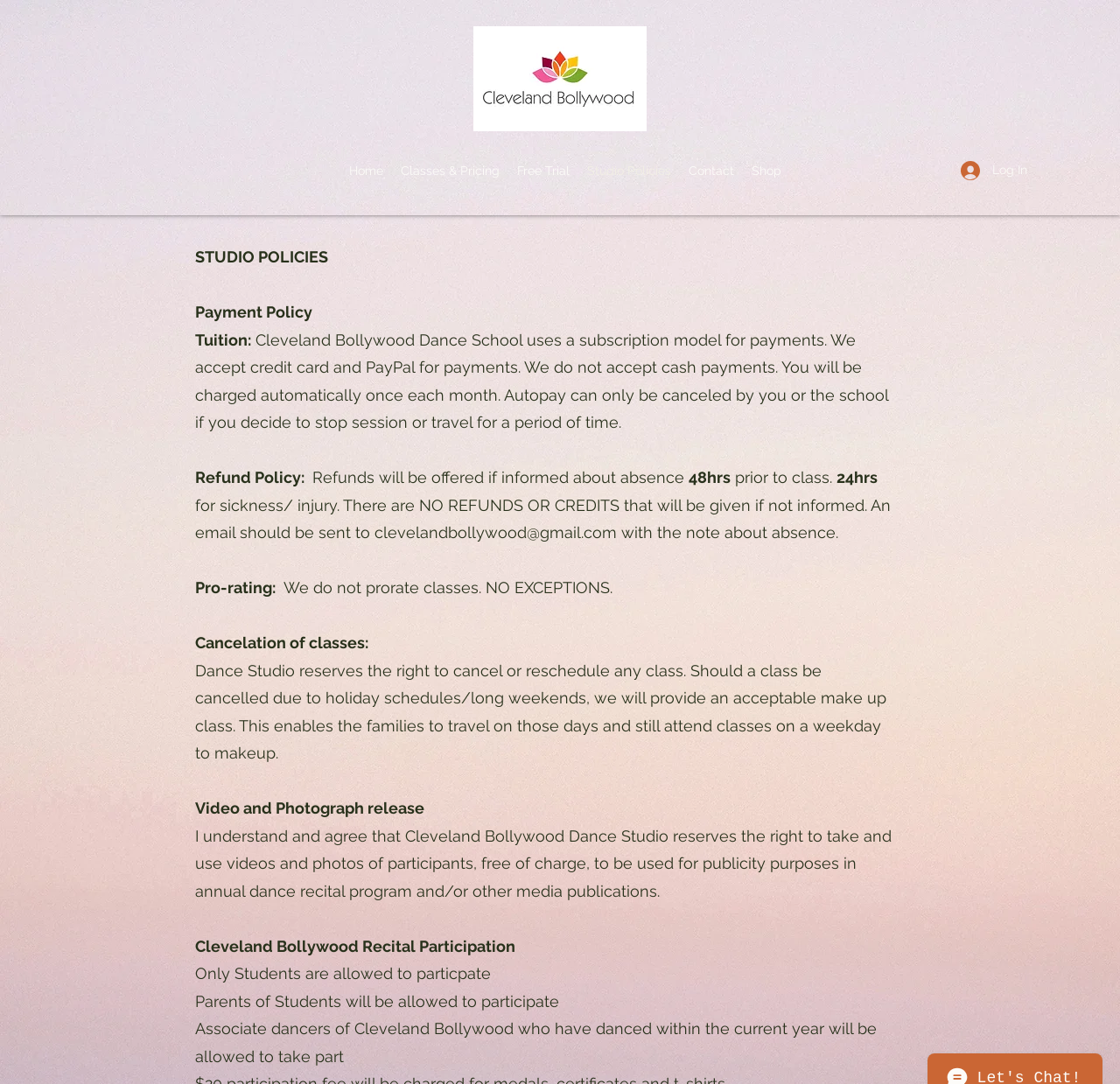Deliver a detailed narrative of the webpage's visual and textual elements.

The webpage is about the studio policies of Cleveland Bollywood, a dance school. At the top, there is a logo of Cleveland Bollywood, which is an image with a link to the homepage. Below the logo, there is a navigation menu with links to different pages, including Home, Classes & Pricing, Free Trial, Studio Policies, Contact, and Shop.

The main content of the page is divided into several sections, each with a clear heading. The first section is titled "STUDIO POLICIES" and is located near the top of the page. Below this heading, there are several paragraphs of text that outline the payment policy, refund policy, and other rules of the studio.

The payment policy section explains that the studio uses a subscription model and accepts credit card and PayPal payments, but not cash. It also mentions that autopay can be canceled by the student or the school.

The refund policy section states that refunds will be offered if the student informs the studio about their absence 48 hours prior to the class, or 24 hours prior to the class in case of sickness or injury. It also mentions that there are no refunds or credits if the student does not inform the studio.

Other sections on the page include information about pro-rating classes, cancelation of classes, video and photograph release, and Cleveland Bollywood recital participation. The page also has a button to log in, located at the top right corner.

Overall, the webpage is well-organized and easy to navigate, with clear headings and concise text that outlines the studio's policies.